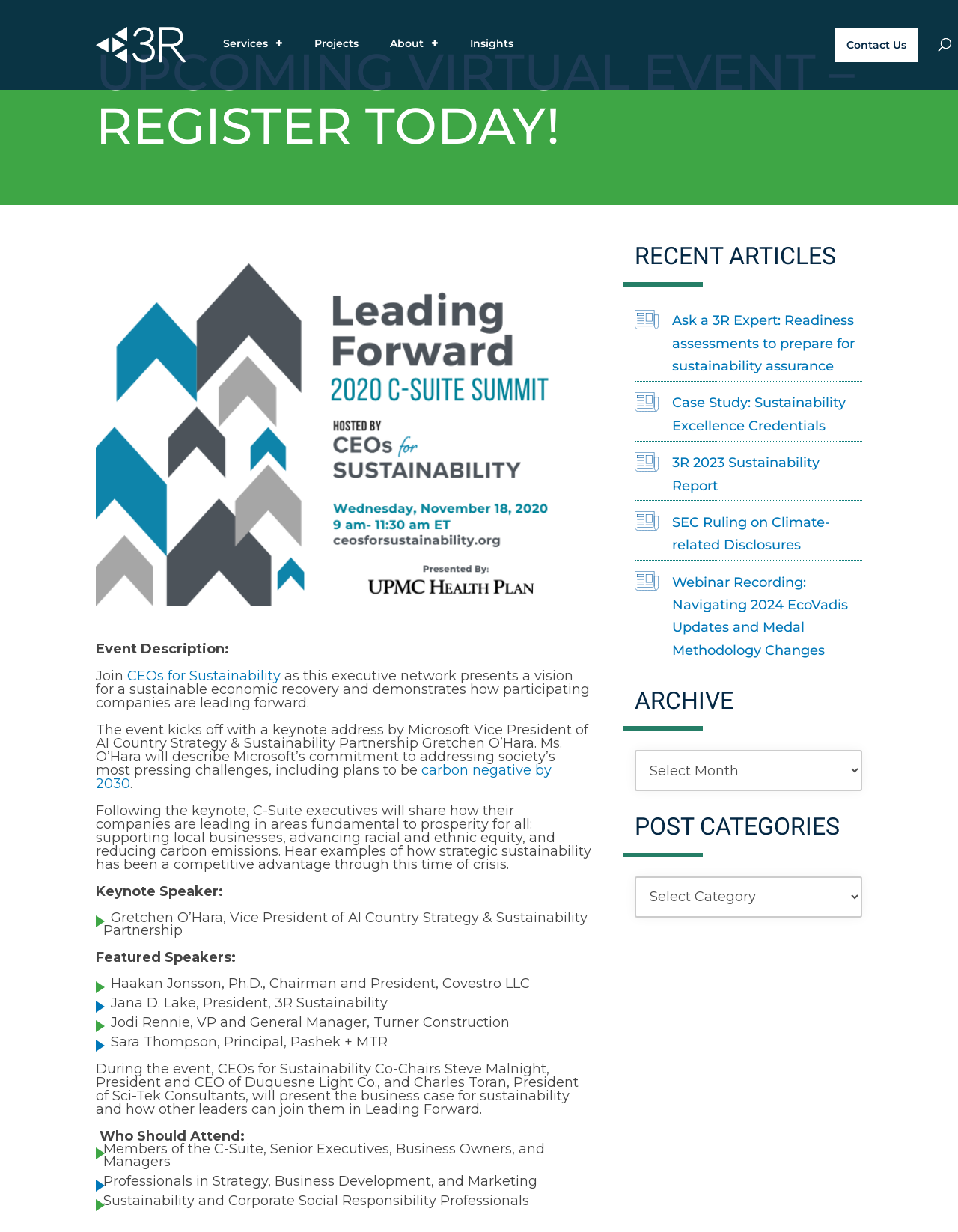Pinpoint the bounding box coordinates of the area that must be clicked to complete this instruction: "Click the 'carbon negative by 2030' link".

[0.1, 0.618, 0.576, 0.643]